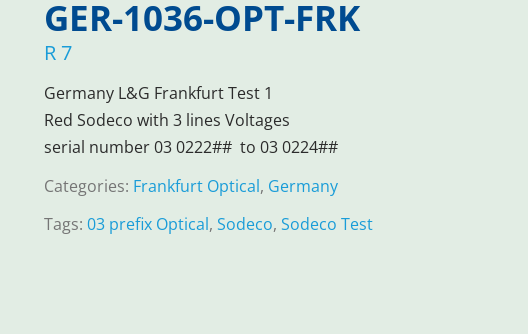What is the category of the phonecard?
Relying on the image, give a concise answer in one word or a brief phrase.

Frankfurt Optical